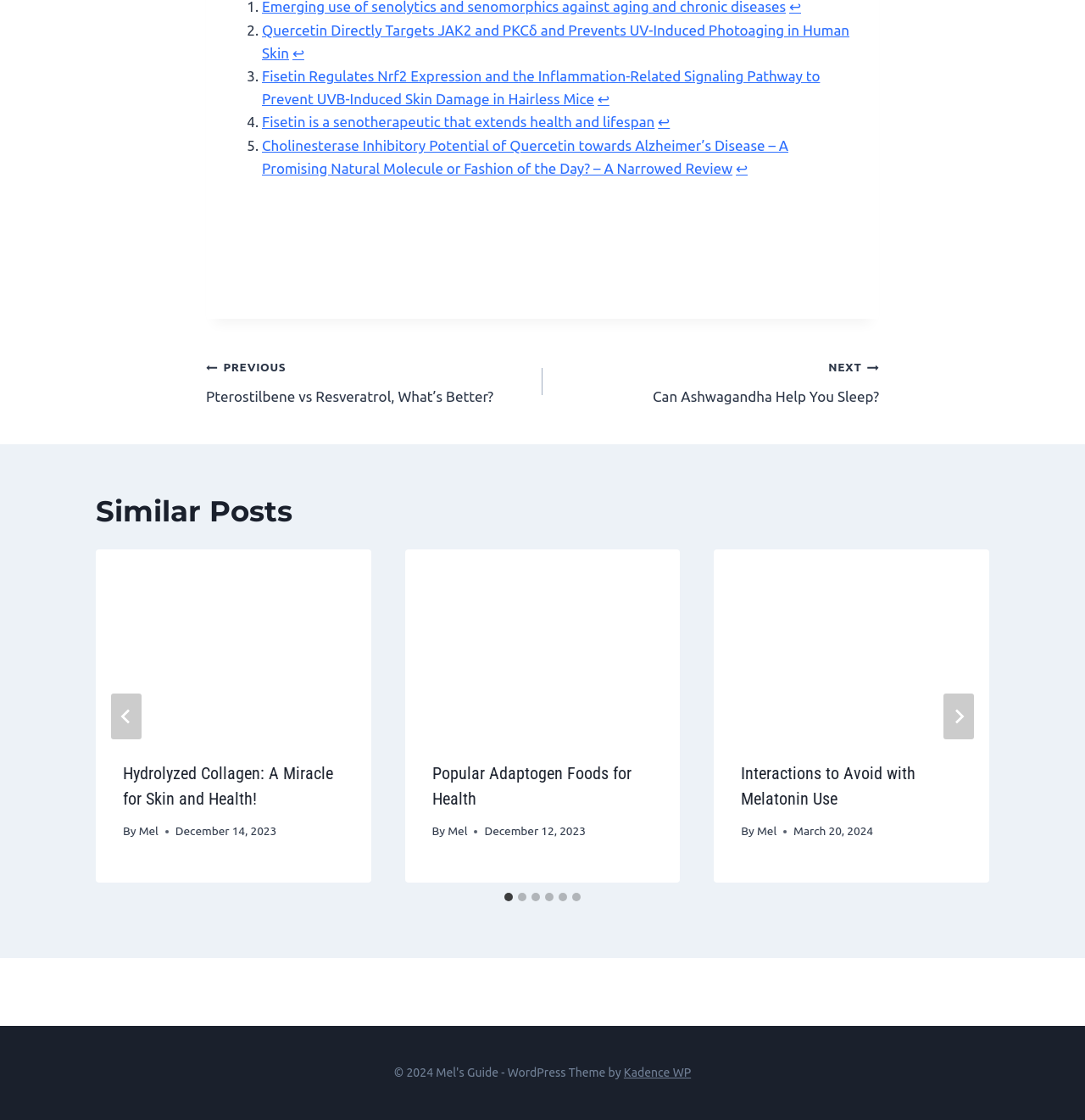Determine the bounding box coordinates for the clickable element required to fulfill the instruction: "Click the ABOUT US link". Provide the coordinates as four float numbers between 0 and 1, i.e., [left, top, right, bottom].

None